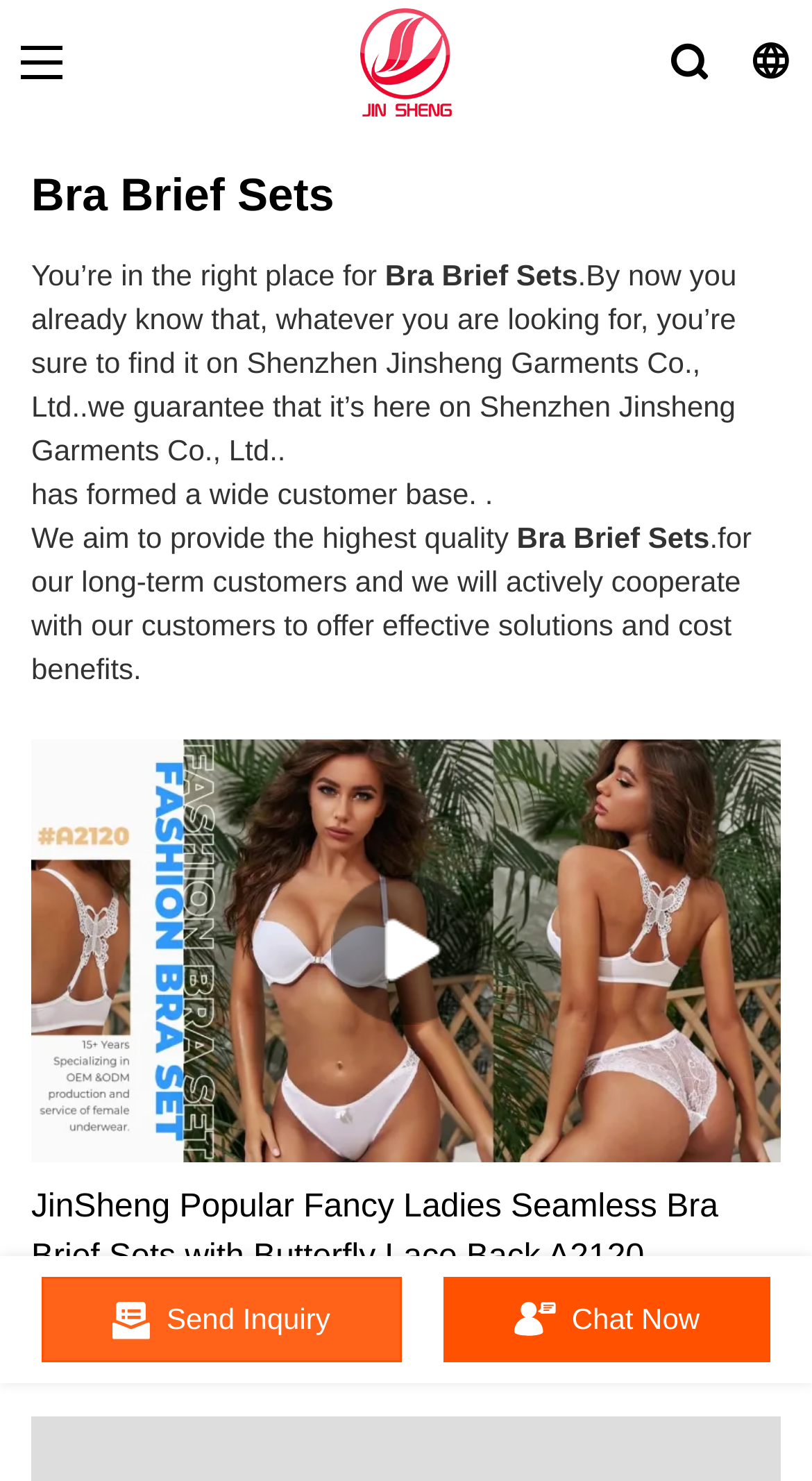What is the design of the back of the bra?
Provide a one-word or short-phrase answer based on the image.

Delicate floral lace cross-butterfly design